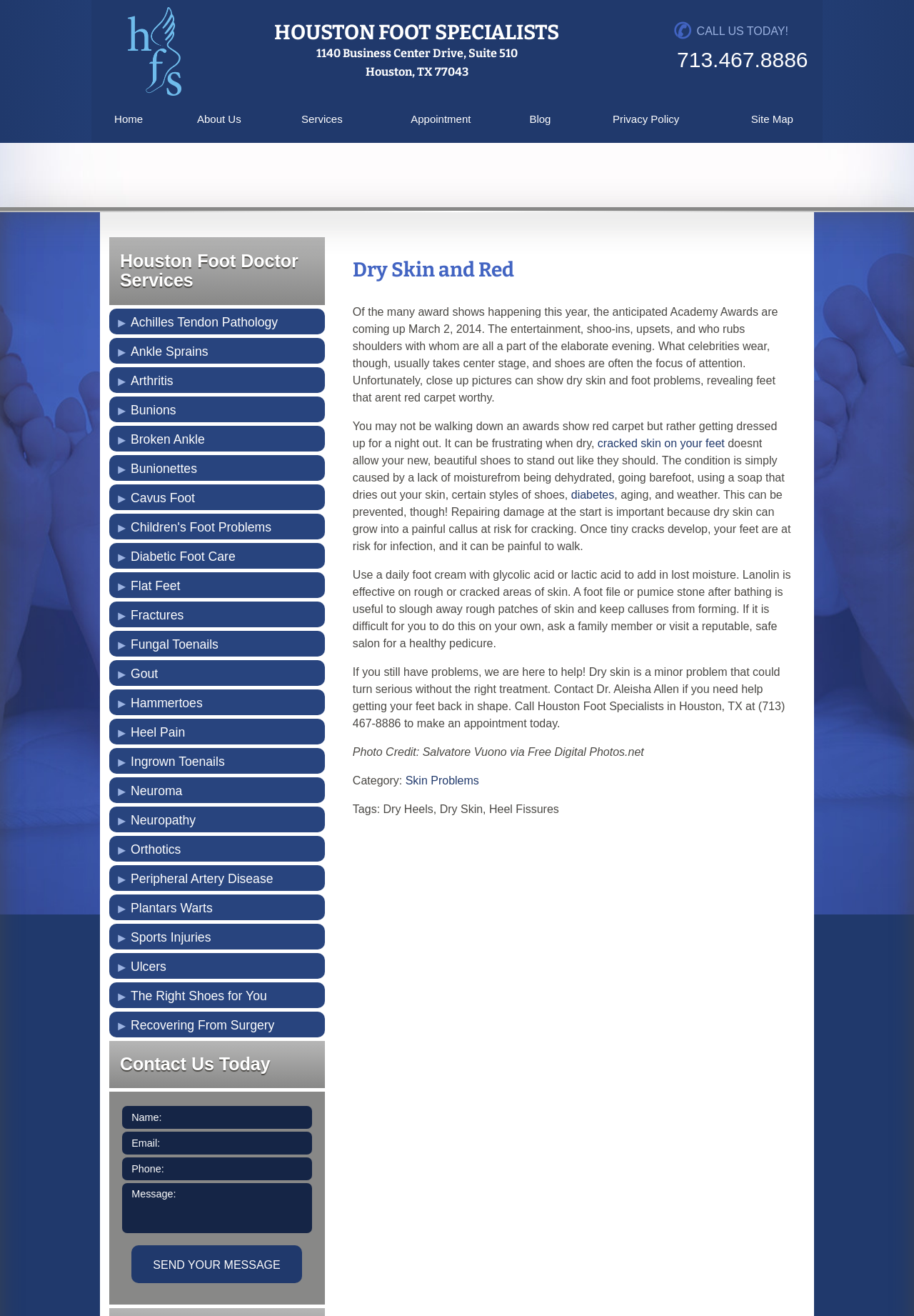Bounding box coordinates should be provided in the format (top-left x, top-left y, bottom-right x, bottom-right y) with all values between 0 and 1. Identify the bounding box for this UI element: Cavus Foot

[0.119, 0.368, 0.355, 0.387]